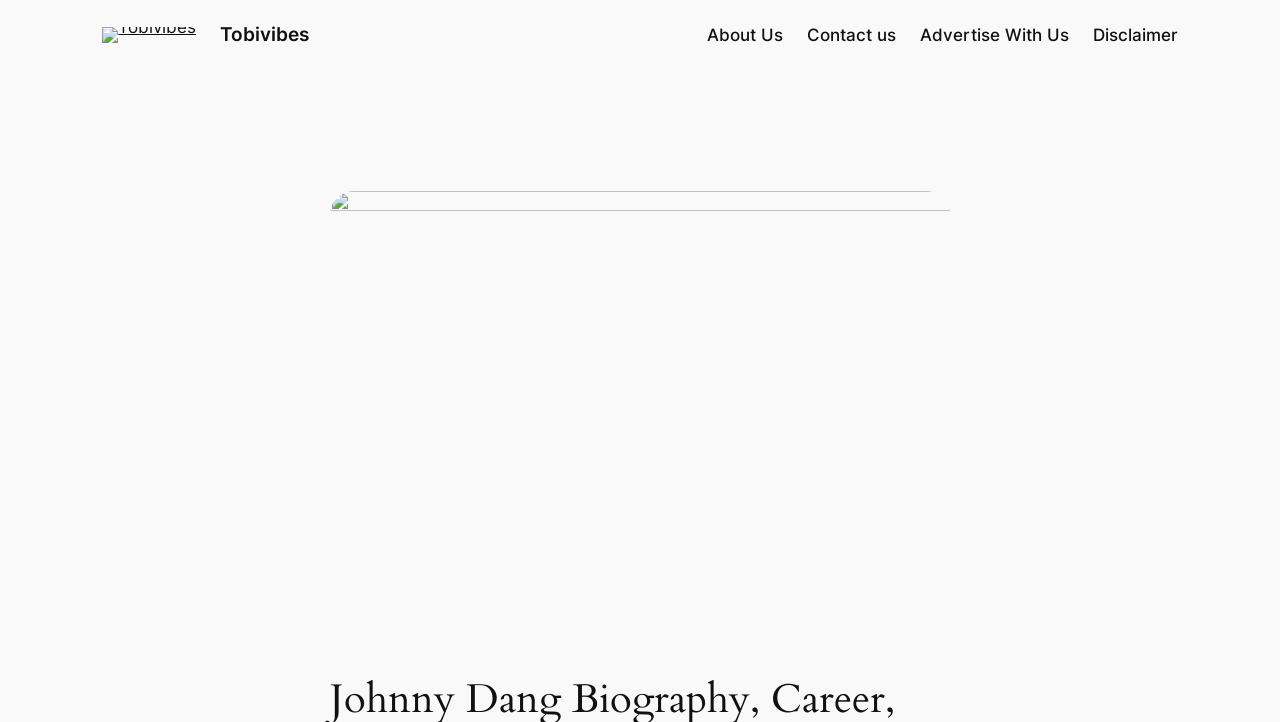Articulate a complete and detailed caption of the webpage elements.

The webpage is about Johnny Dang's biography, featuring his career, relationship, net worth, and age. At the top left corner, there is a logo of Tobivibes, which is a clickable link. Next to the logo, there is another Tobivibes link. 

On the top right side, there are four links: 'About Us', 'Contact us', 'Advertise With Us', and 'Disclaimer', arranged from left to right. 

Below the top section, there is a large figure that occupies most of the webpage, taking up about 75% of the width and 60% of the height. This figure is likely an image related to Johnny Dang's biography.